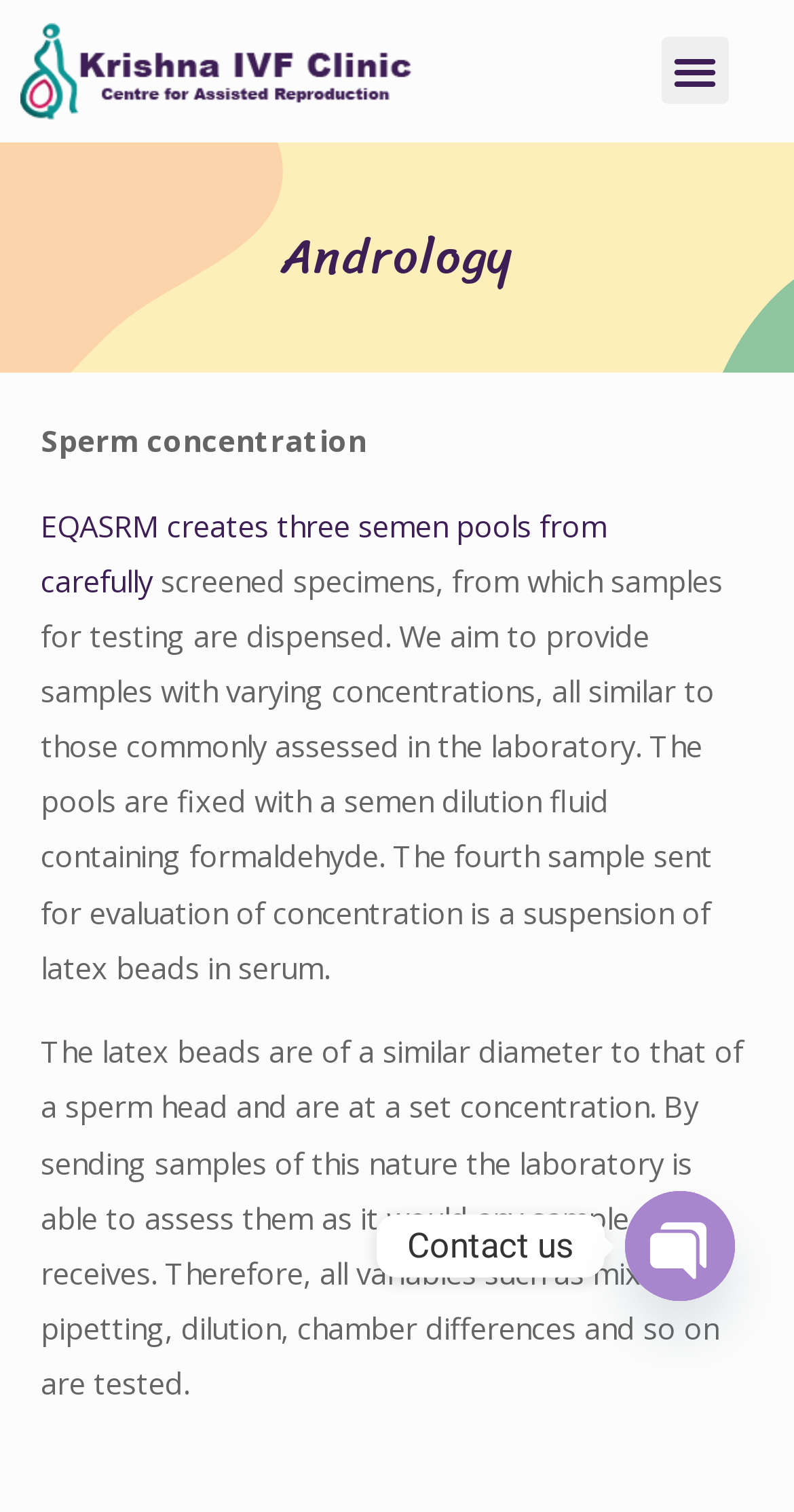Create a detailed summary of the webpage's content and design.

The webpage is about the Advanced Andrology Lab at KrishnaIVF Clinic, Visakhapatnam, which specializes in addressing failed IVF cases effectively. 

At the top left corner, there is a logo of KrishnaIVF Clinic, which is a clickable link. Next to it, on the right side, there is a menu toggle button. 

When the menu toggle button is expanded, a dropdown menu appears, containing a heading "Andrology" at the top. Below the heading, there are three blocks of text. The first block is a static text "Sperm concentration". The second block is a link to a webpage about EQASRM, which creates three semen pools from carefully screened specimens. The third block is a long paragraph explaining the process of testing semen samples.

At the top right corner, there are three icons: a Whatsapp icon, a Phone icon, and an OPEN CHATY button, all of which are clickable links. 

At the bottom center of the page, there is a "Contact us" text.